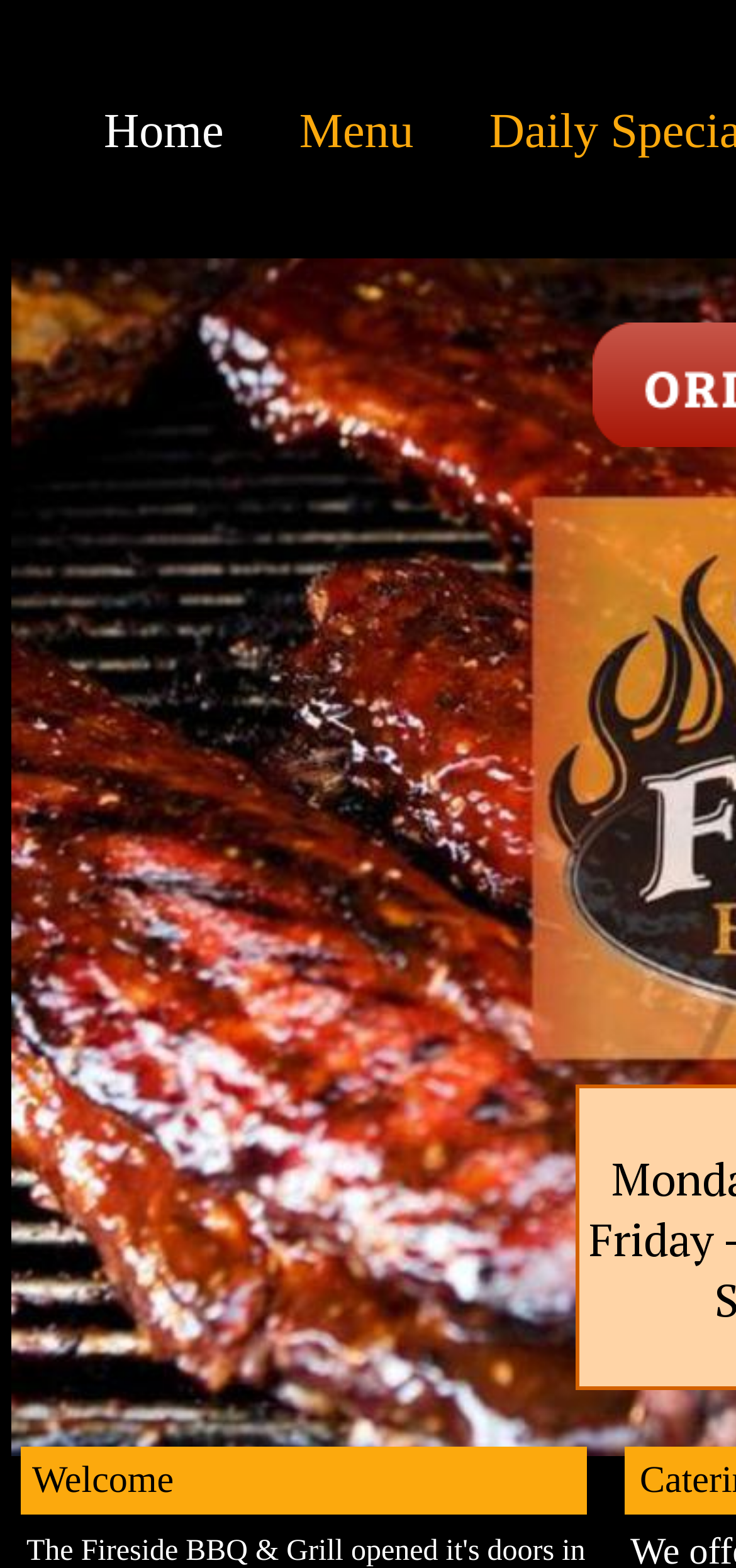For the following element description, predict the bounding box coordinates in the format (top-left x, top-left y, bottom-right x, bottom-right y). All values should be floating point numbers between 0 and 1. Description: Home

[0.141, 0.094, 0.355, 0.095]